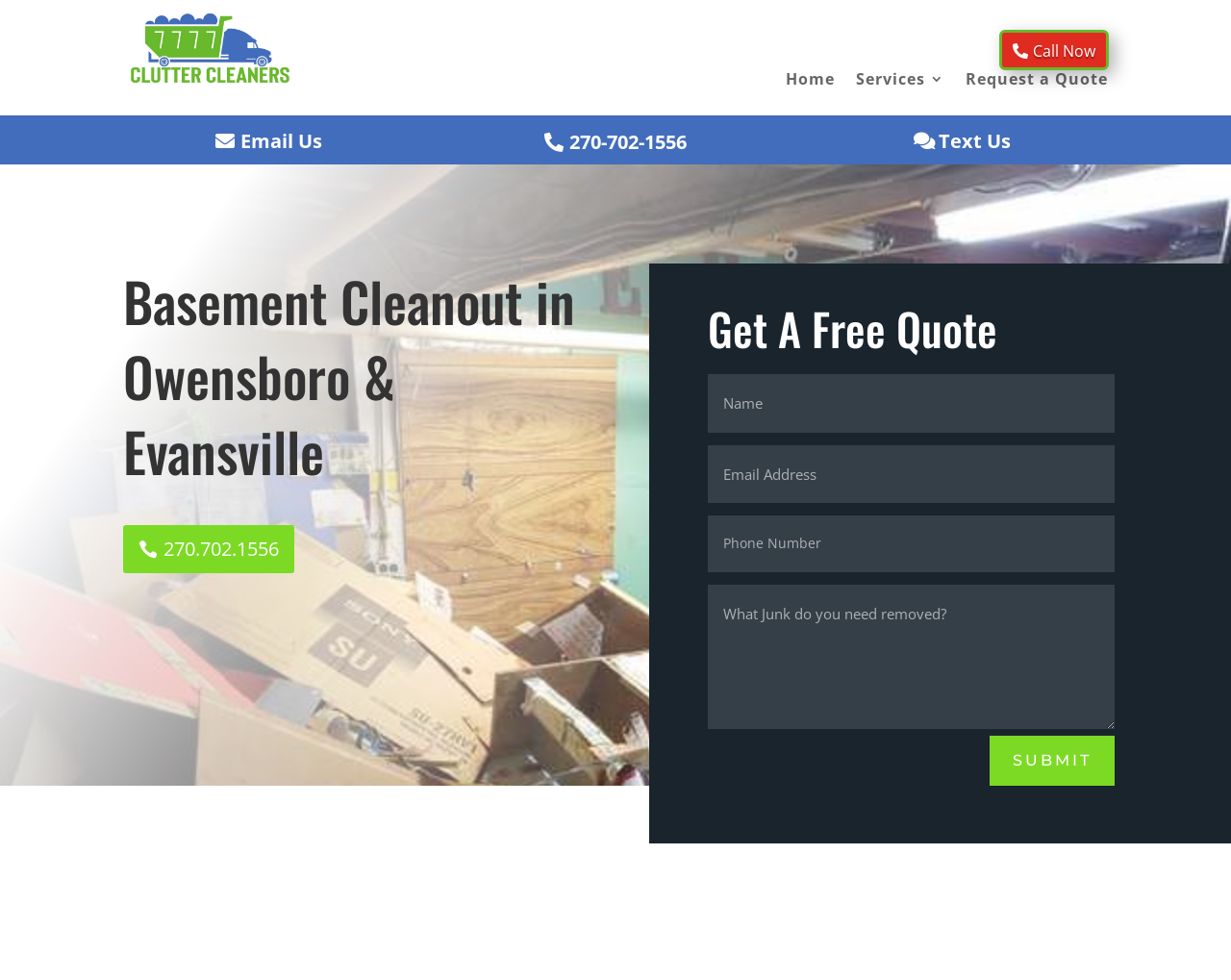Determine the bounding box coordinates of the section to be clicked to follow the instruction: "Click the 'Request a Quote' link". The coordinates should be given as four float numbers between 0 and 1, formatted as [left, top, right, bottom].

[0.784, 0.043, 0.9, 0.118]